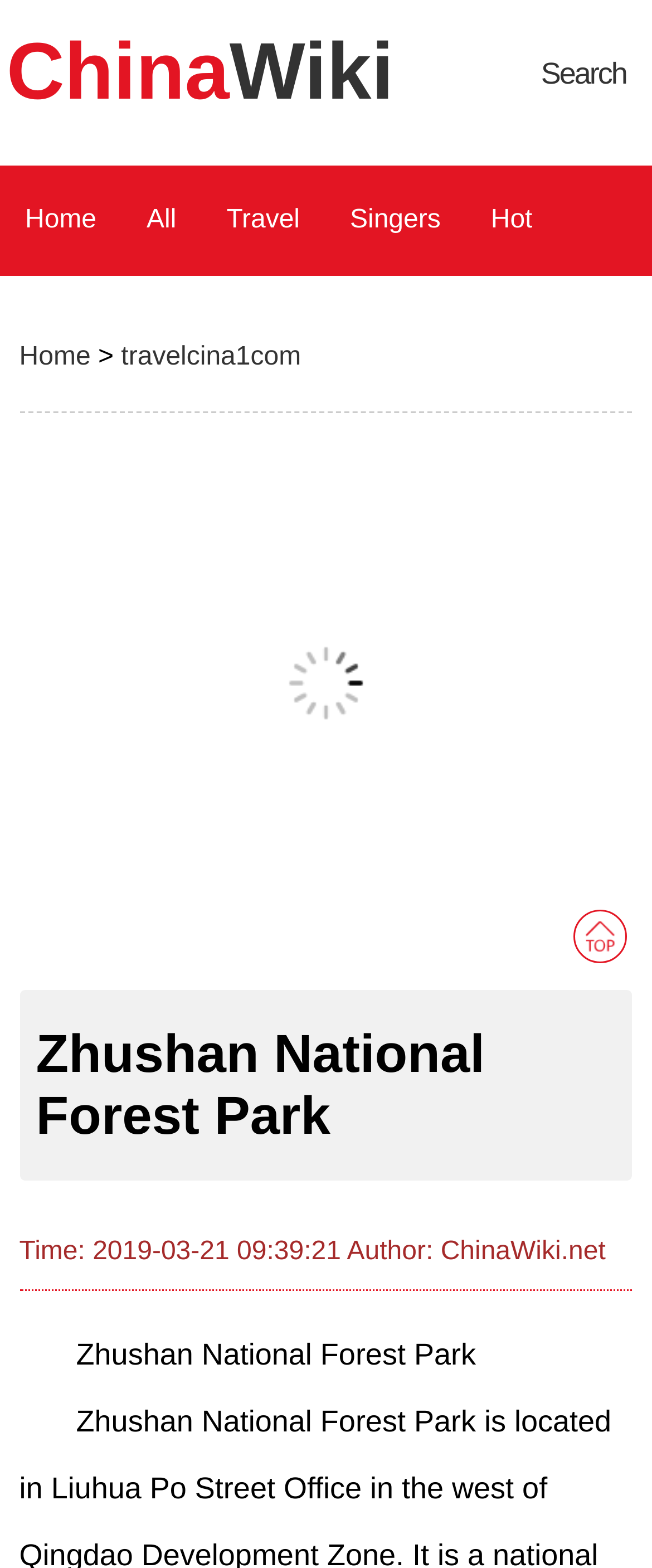Please locate the bounding box coordinates of the element that should be clicked to achieve the given instruction: "visit china wiki".

[0.882, 0.581, 0.959, 0.613]